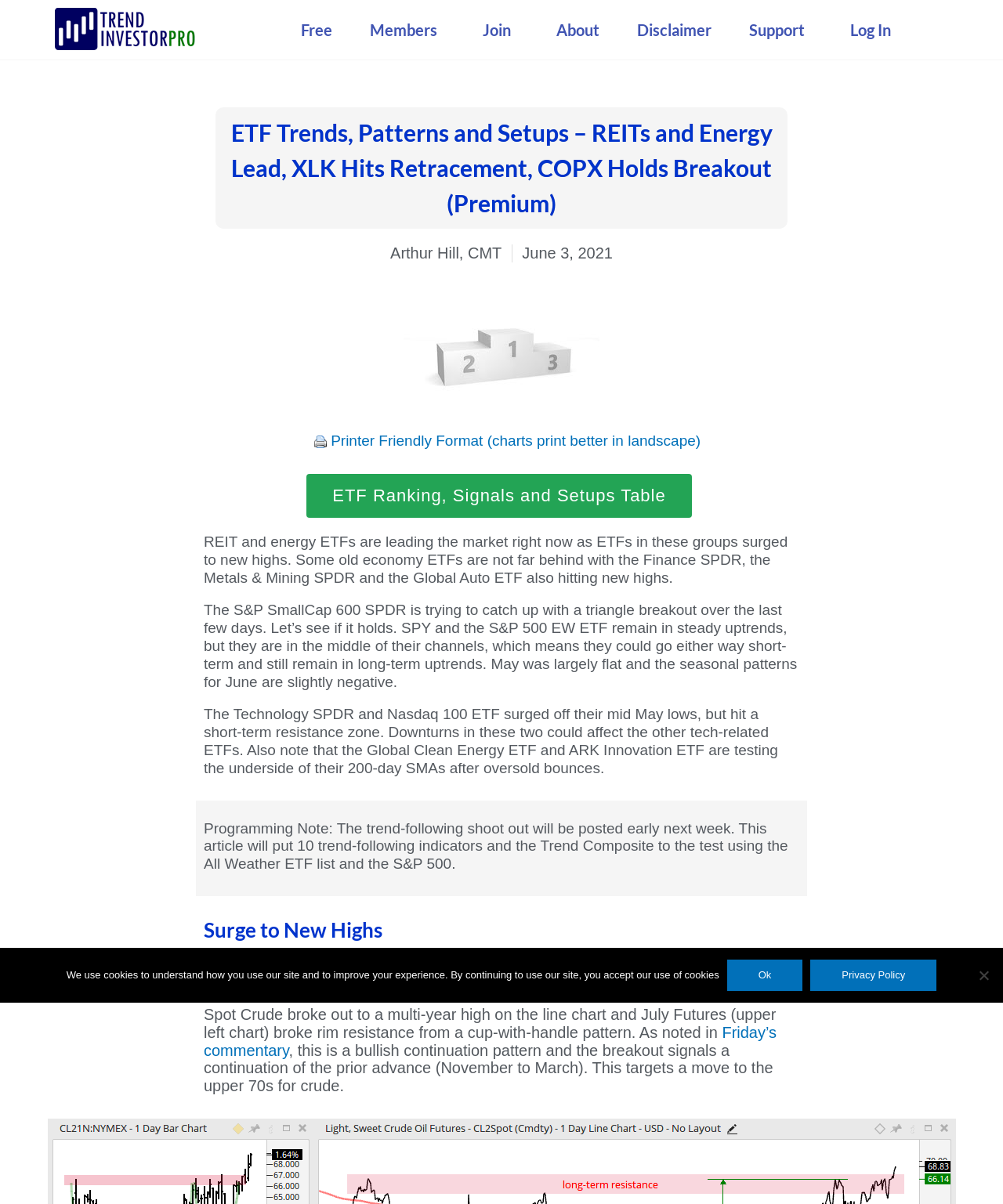What is the topic of the article?
Please interpret the details in the image and answer the question thoroughly.

The topic of the article can be inferred from the main heading of the webpage which is 'ETF Trends, Patterns and Setups – REITs and Energy Lead, XLK Hits Retracement, COPX Holds Breakout (Premium)'.